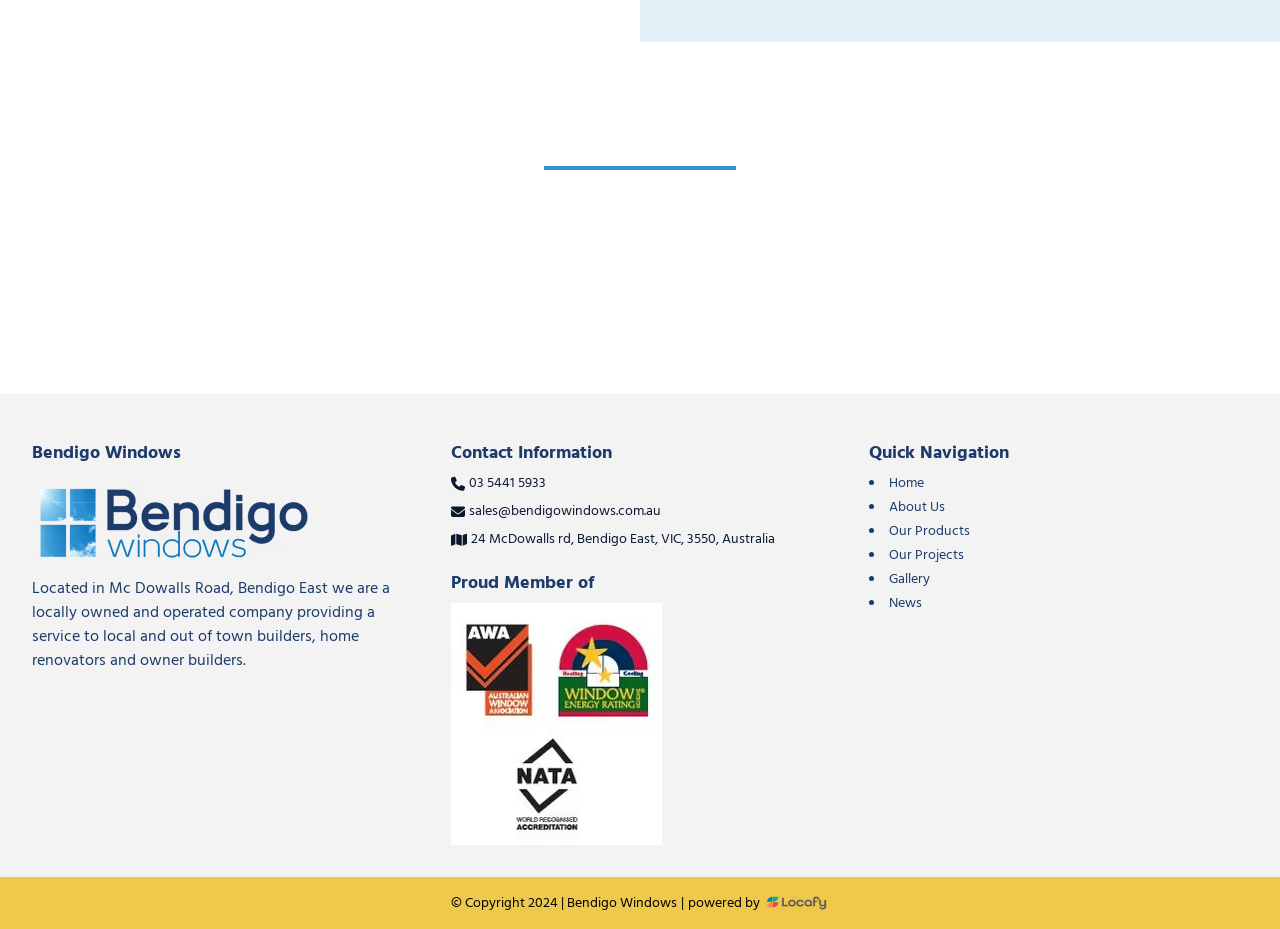Please identify the bounding box coordinates of the element's region that I should click in order to complete the following instruction: "Click the 'CONTACT US' button". The bounding box coordinates consist of four float numbers between 0 and 1, i.e., [left, top, right, bottom].

[0.448, 0.321, 0.552, 0.372]